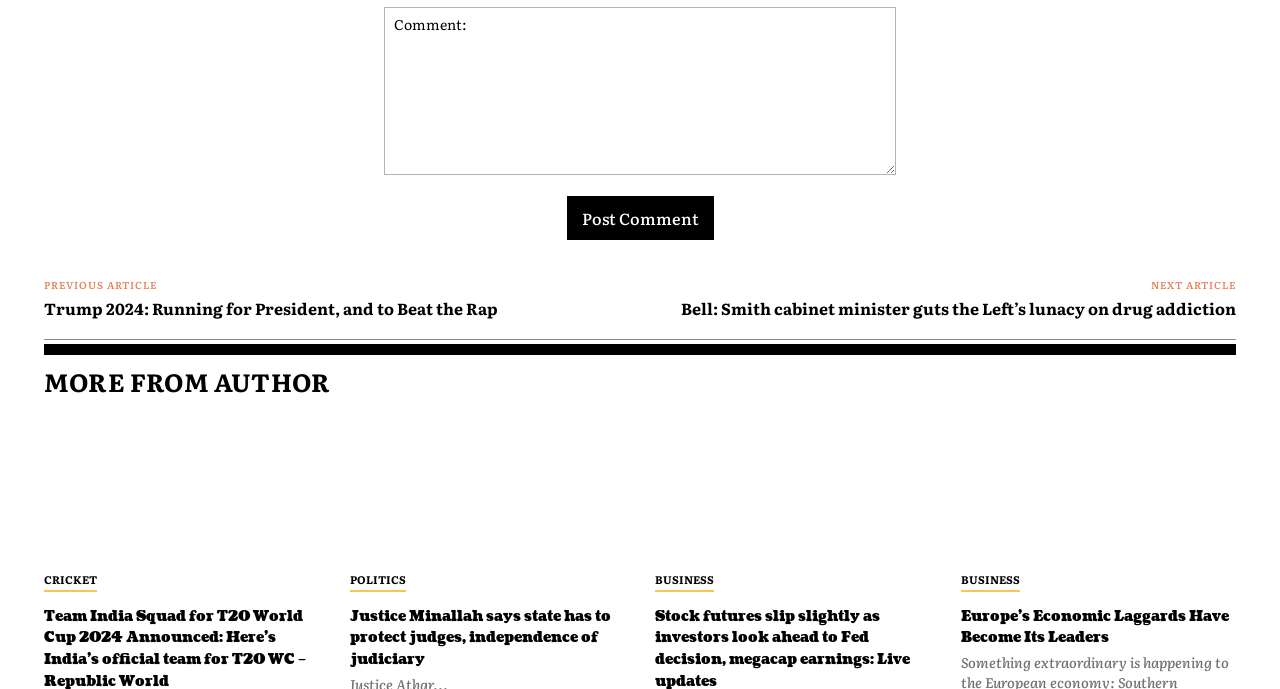Please identify the bounding box coordinates of the element I should click to complete this instruction: 'post a comment'. The coordinates should be given as four float numbers between 0 and 1, like this: [left, top, right, bottom].

[0.443, 0.284, 0.557, 0.348]